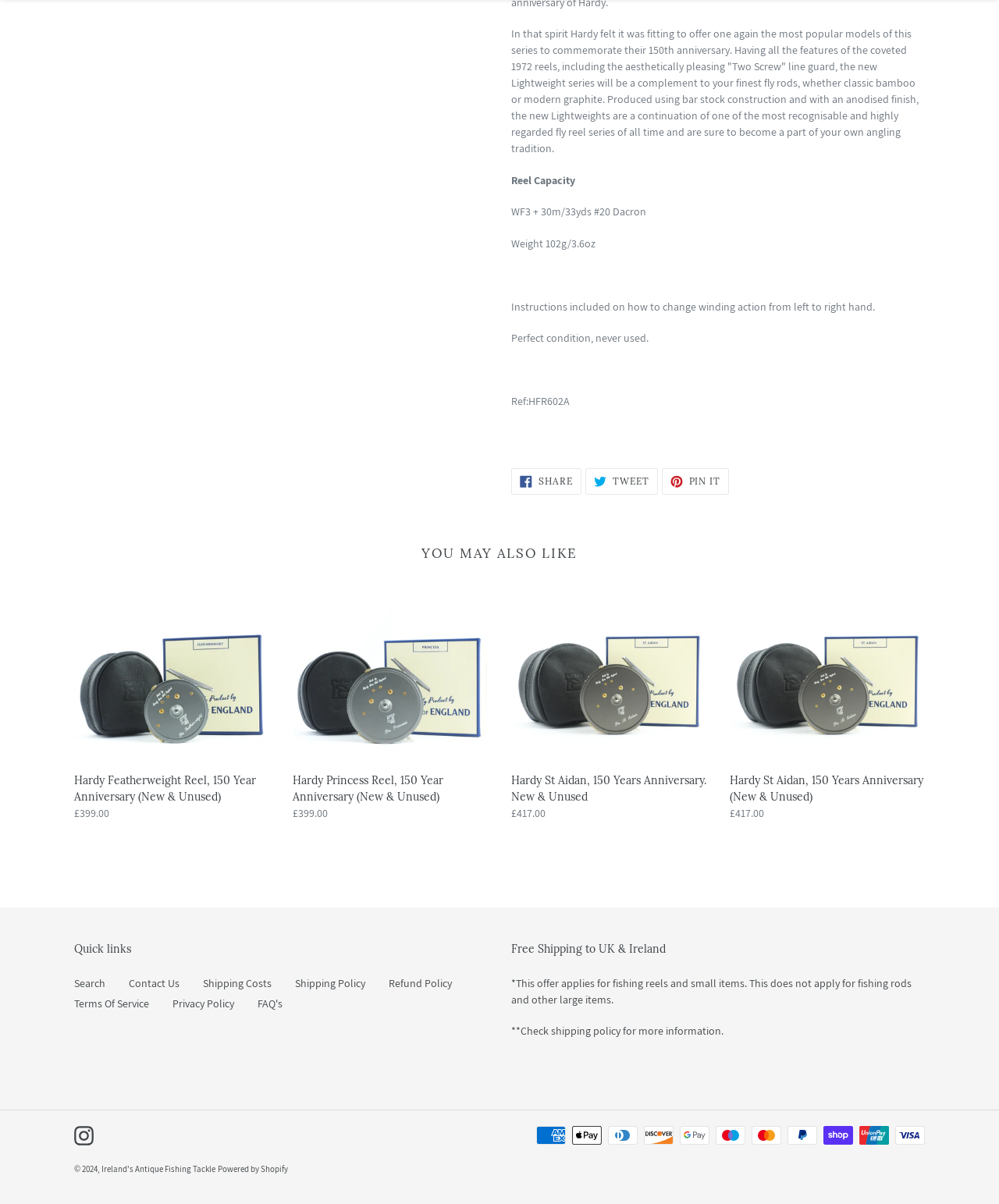Determine the bounding box coordinates of the region to click in order to accomplish the following instruction: "Check shipping policy". Provide the coordinates as four float numbers between 0 and 1, specifically [left, top, right, bottom].

[0.295, 0.81, 0.366, 0.822]